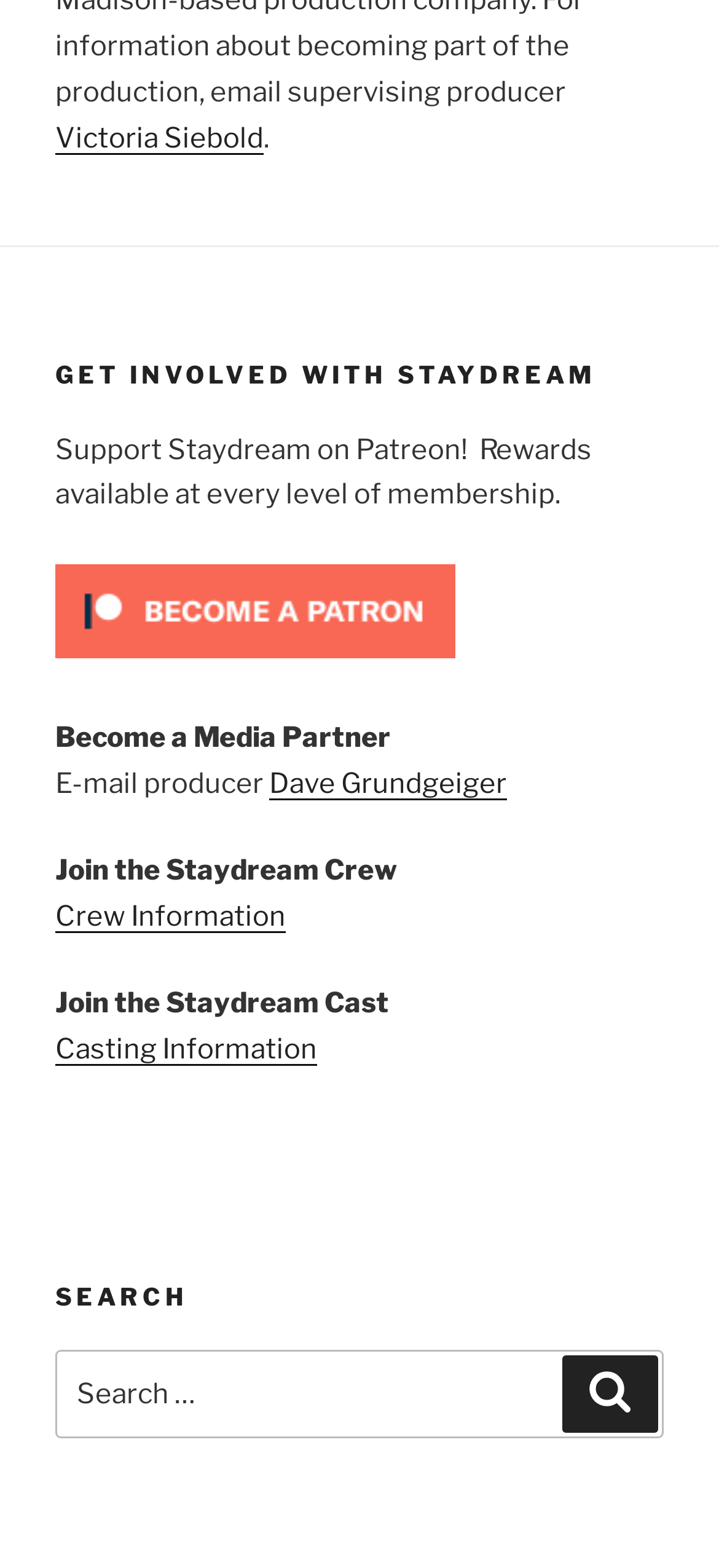For the element described, predict the bounding box coordinates as (top-left x, top-left y, bottom-right x, bottom-right y). All values should be between 0 and 1. Element description: Search

[0.782, 0.865, 0.915, 0.914]